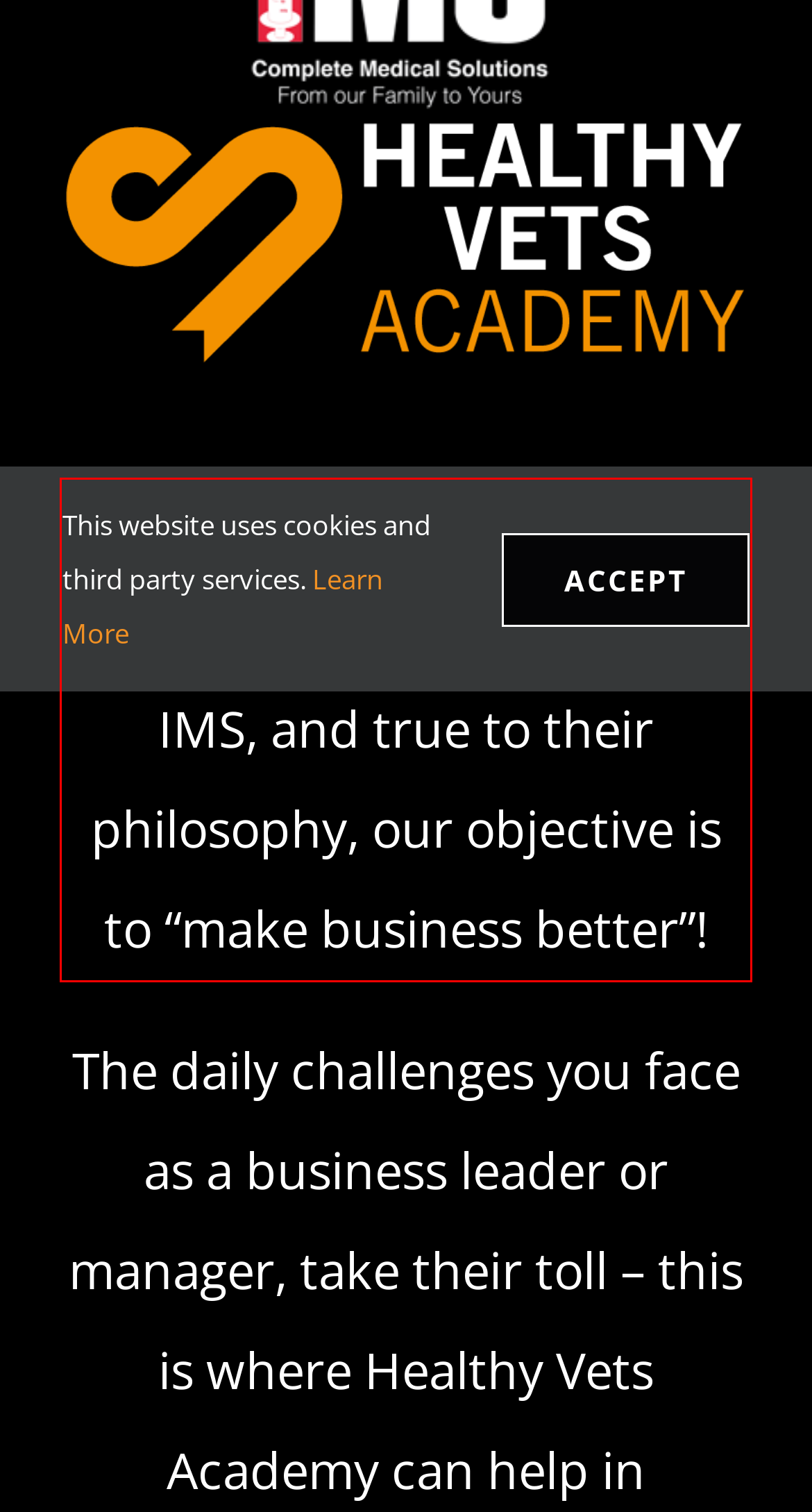Using the provided webpage screenshot, recognize the text content in the area marked by the red bounding box.

Healthy Vets Academy is delighted to partner with IMS, and true to their philosophy, our objective is to “make business better”!